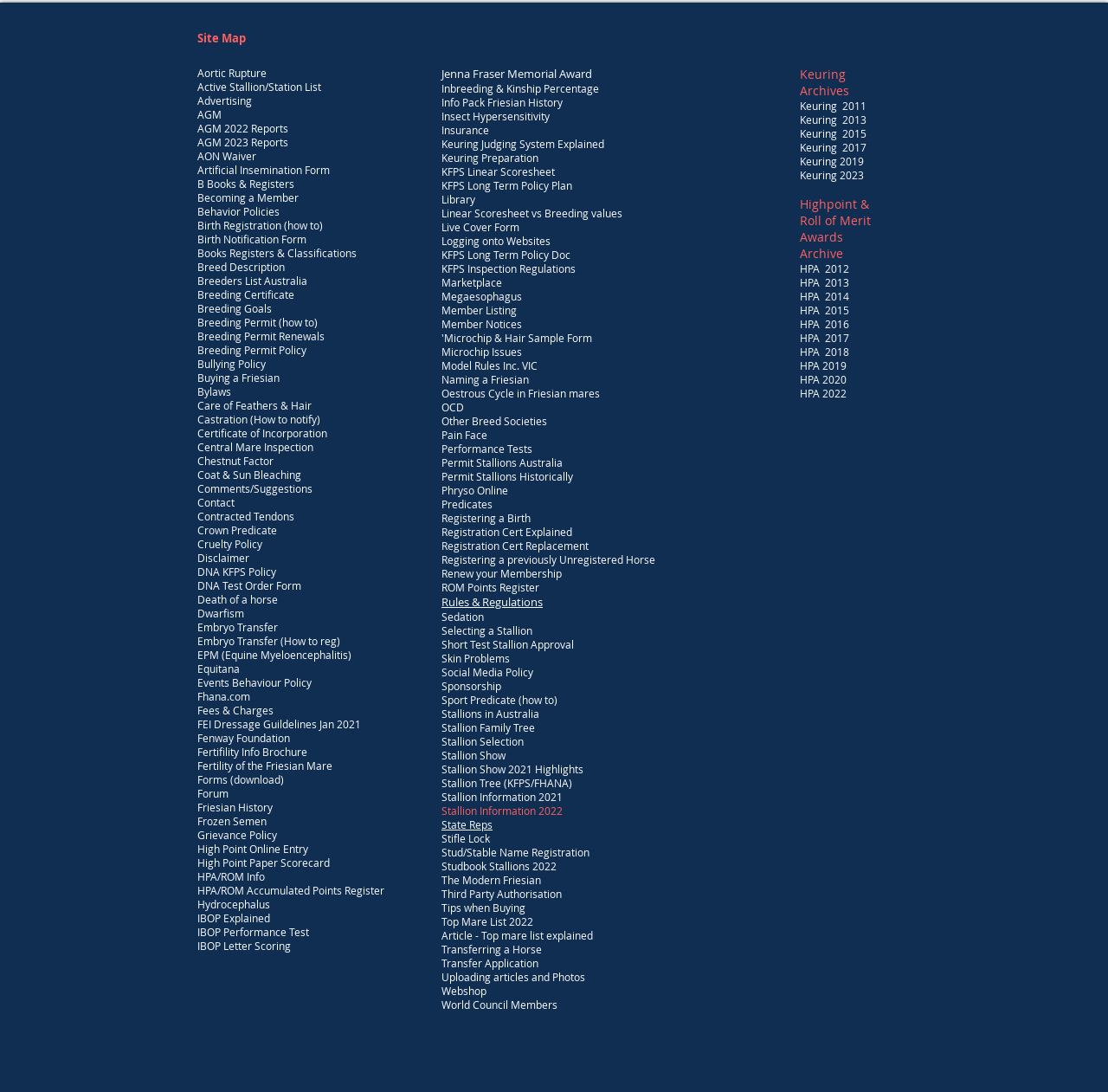Can you show the bounding box coordinates of the region to click on to complete the task described in the instruction: "Cite this in APA style"?

None